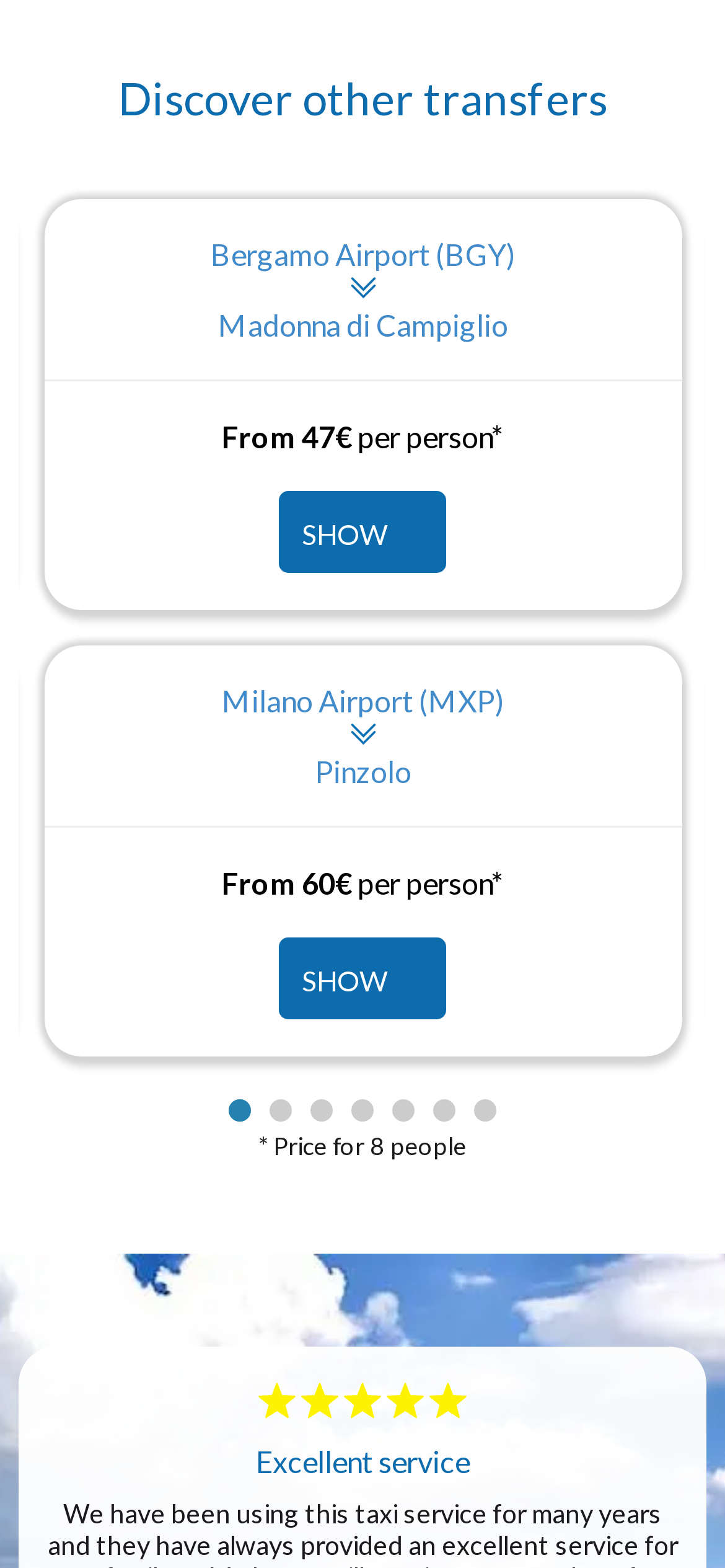What is the purpose of the buttons with numbers 1 to 7?
Answer the question with just one word or phrase using the image.

Pagination